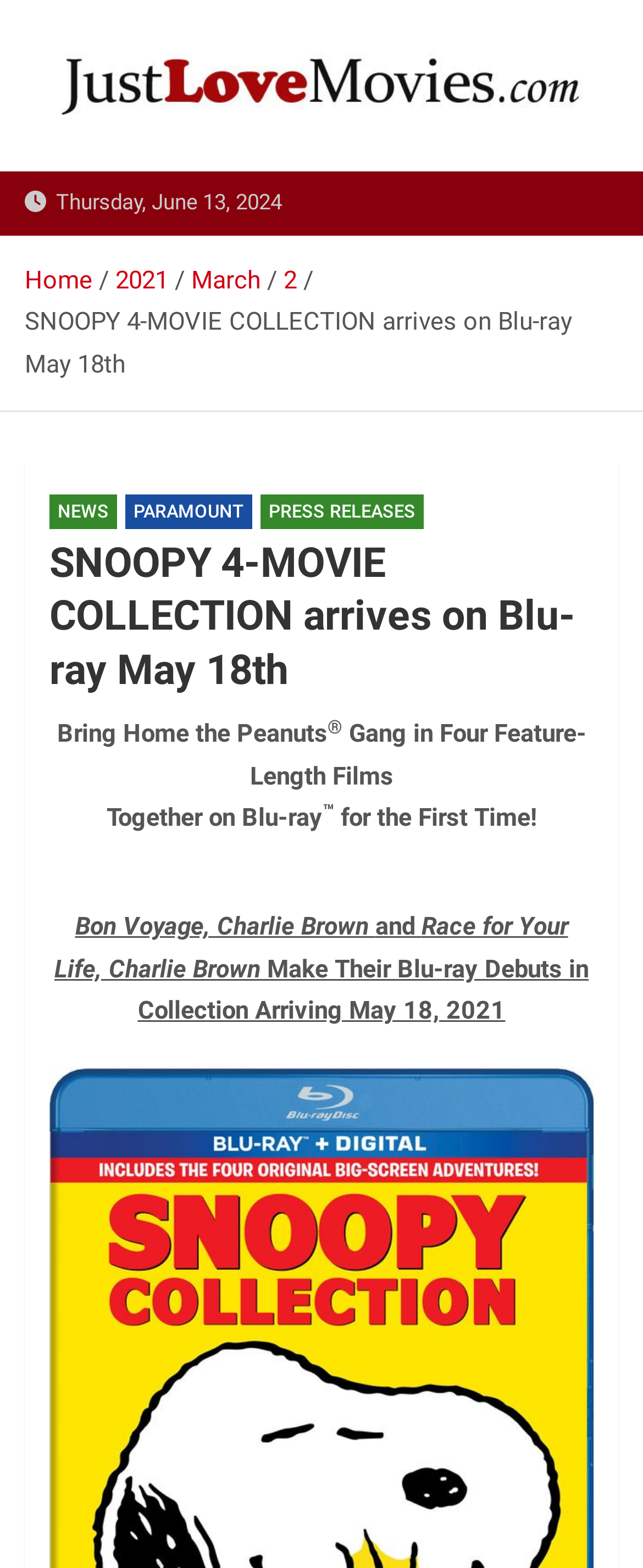Use a single word or phrase to answer the question:
How many movies are in the collection?

Four